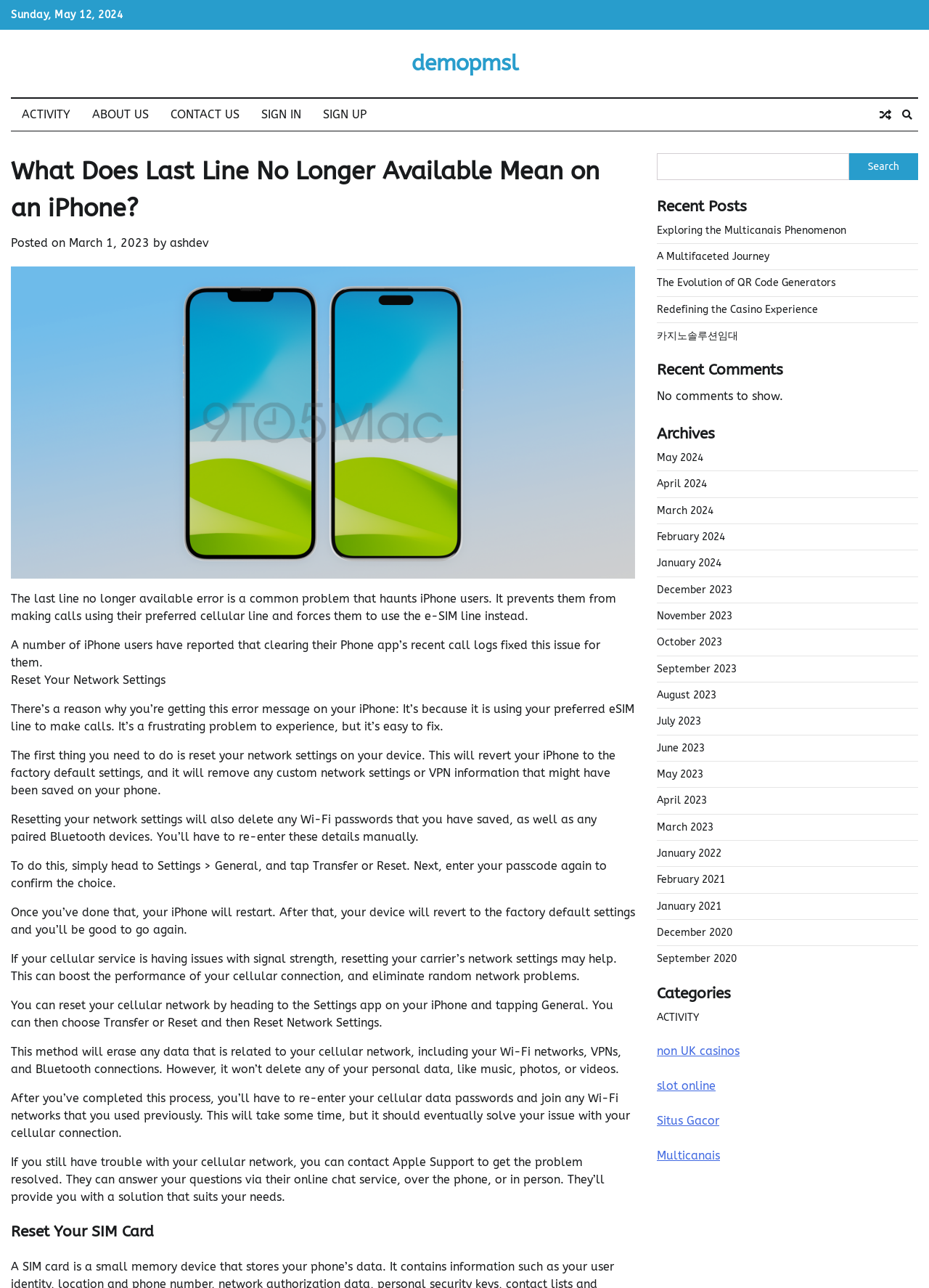Identify the bounding box coordinates for the element you need to click to achieve the following task: "Read the recent post 'Exploring the Multicanais Phenomenon'". Provide the bounding box coordinates as four float numbers between 0 and 1, in the form [left, top, right, bottom].

[0.707, 0.174, 0.911, 0.184]